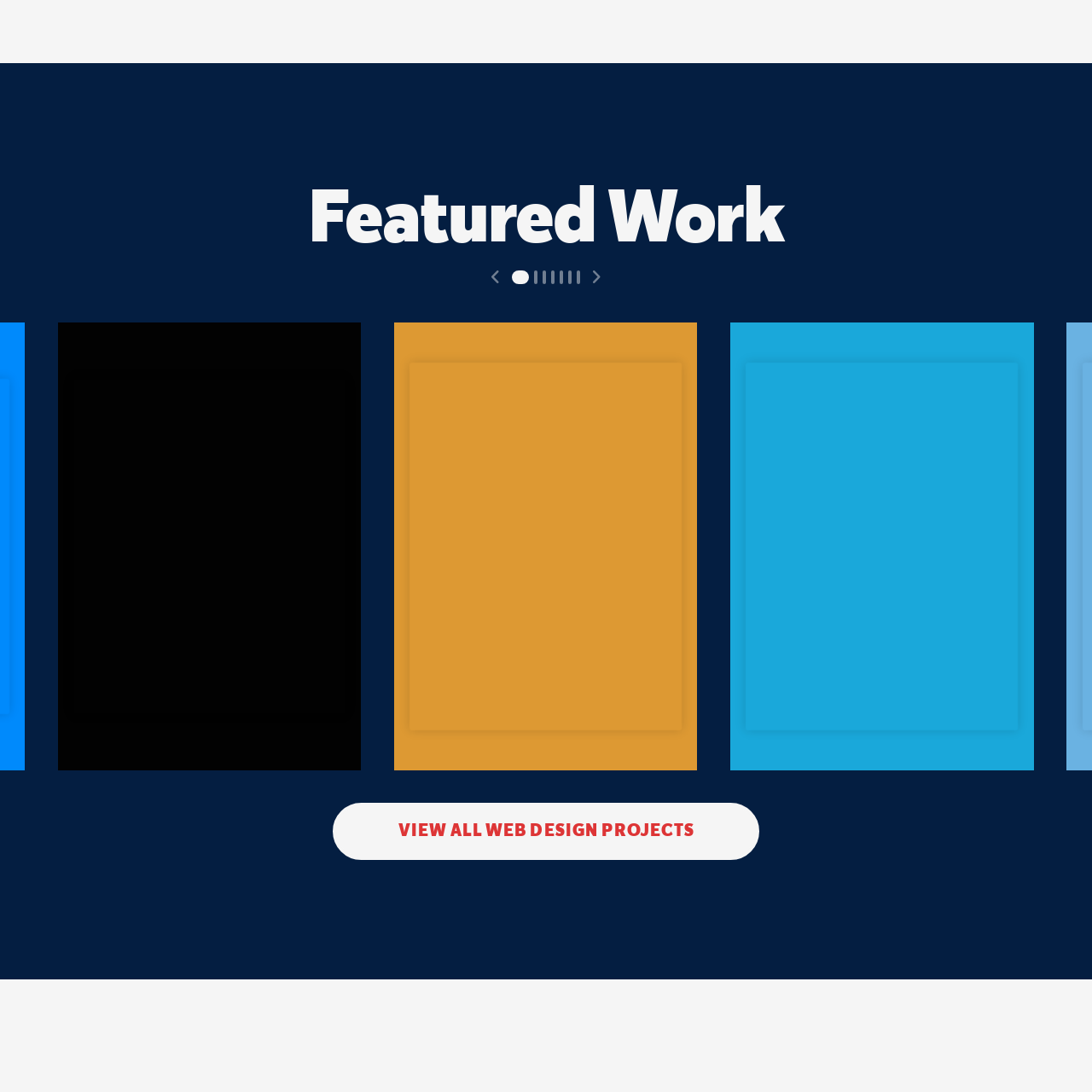Give a comprehensive caption for the image marked by the red rectangle.

The image showcases a minimalist black and white design, possibly featuring a stylized representation or icon that aligns with themes of creativity and modernity. It is positioned within the context of "Featured Work," emphasizing a curated selection of projects. This visual element likely signifies a particular slider page dedicated to showcasing innovative web design or graphic concepts, contributing to an engaging user experience. The overall aesthetic suggests a contemporary approach, appealing to viewers interested in design and digital artistry.